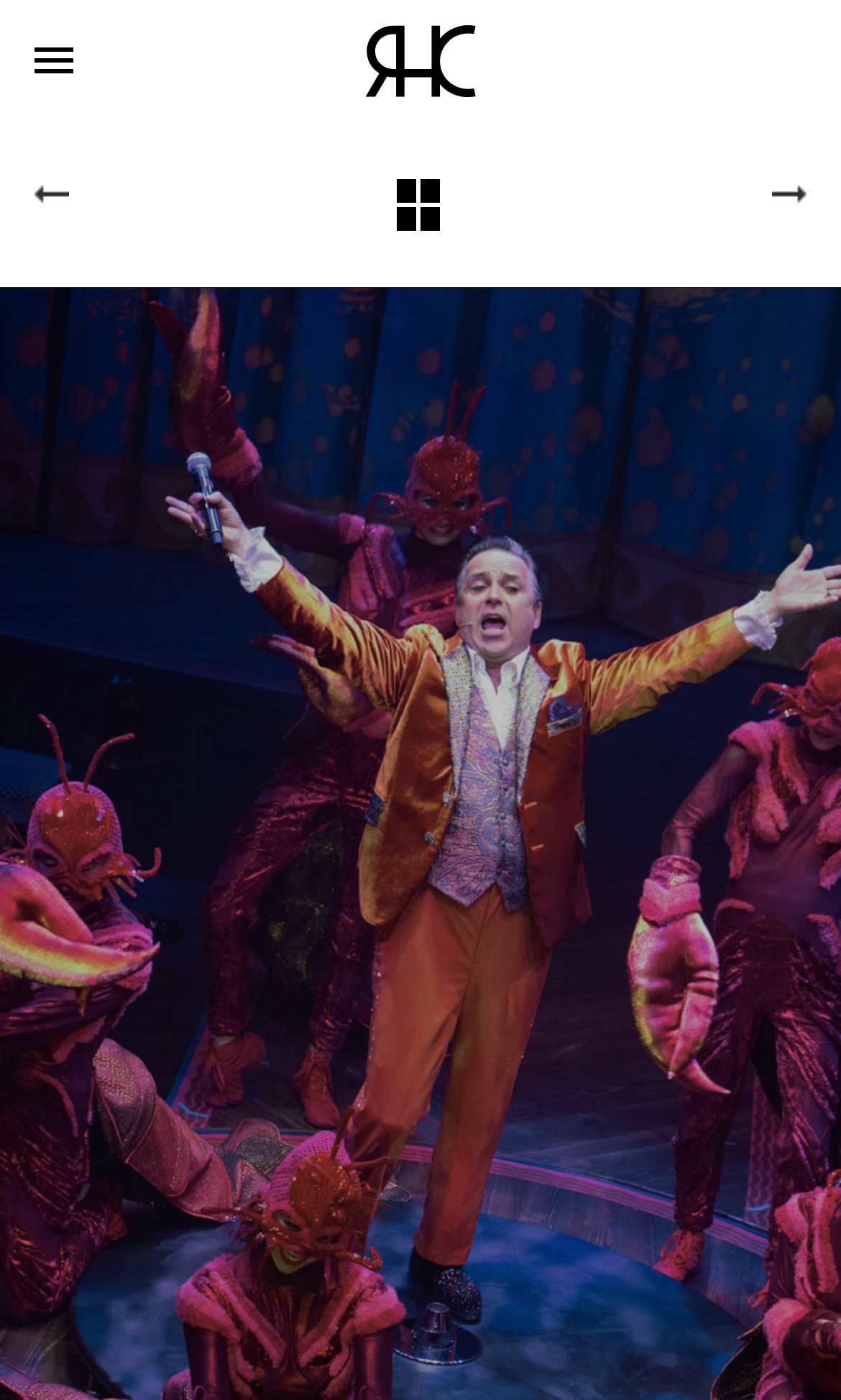How many navigation links are there?
Examine the screenshot and reply with a single word or phrase.

2